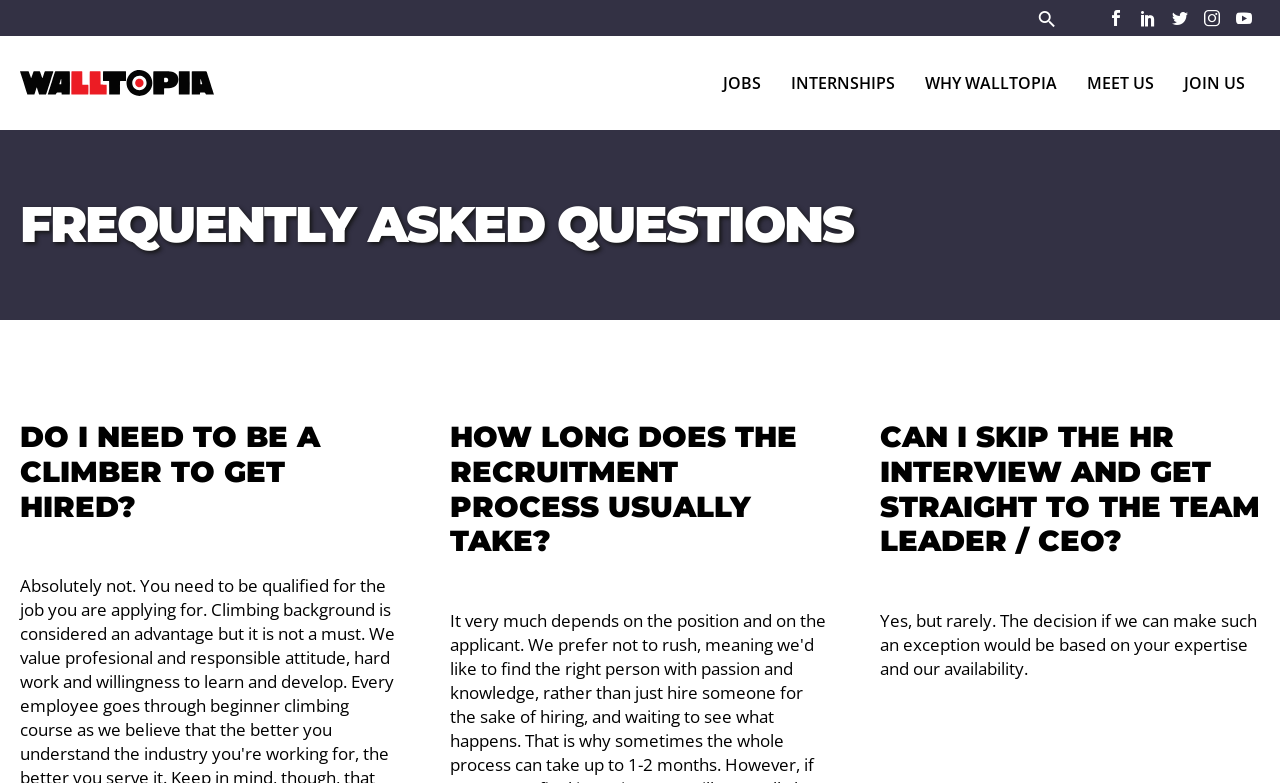What is the first question asked in the FAQ section?
Answer the question with just one word or phrase using the image.

DO I NEED TO BE A CLIMBER TO GET HIRED?